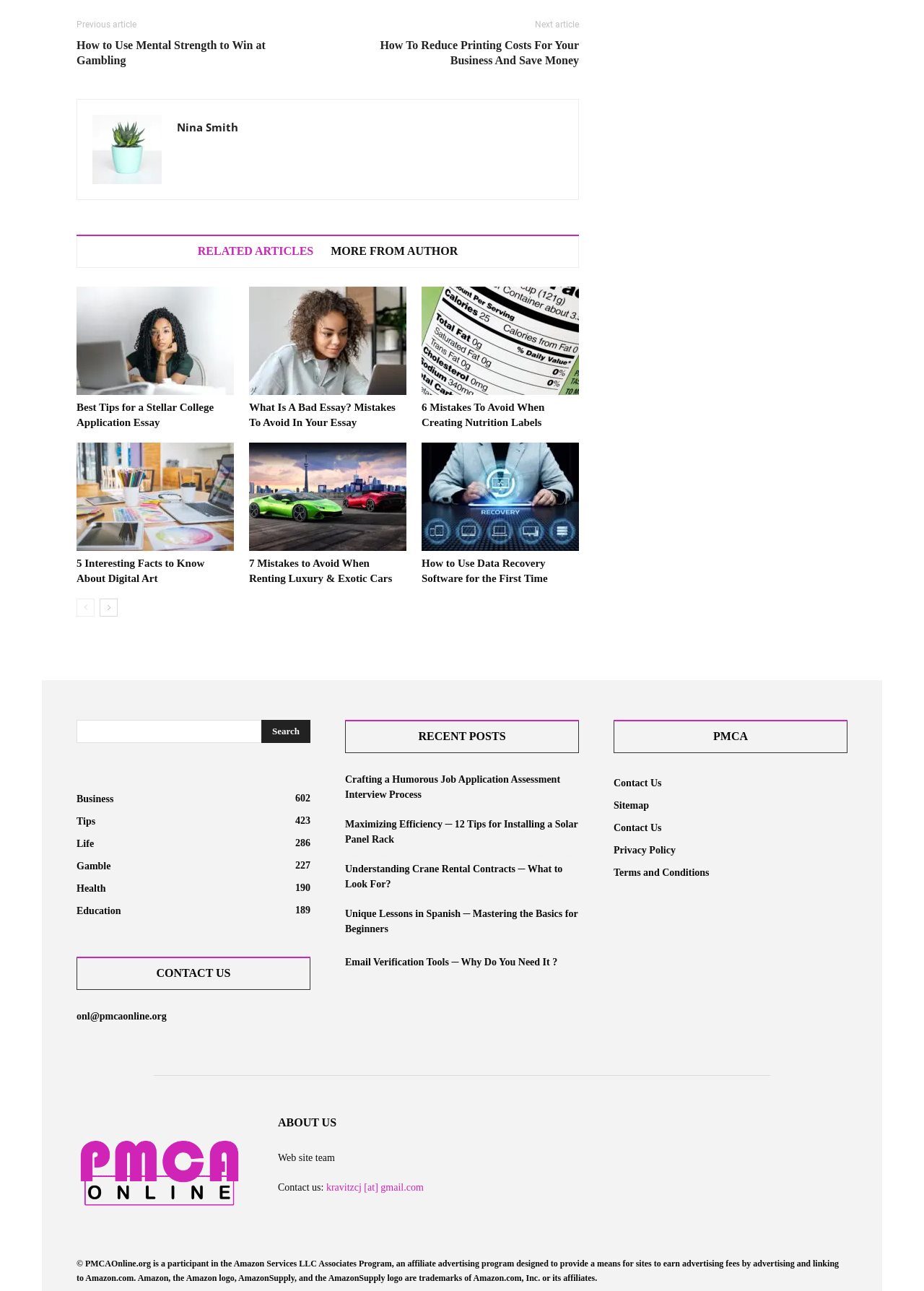Please identify the bounding box coordinates of the clickable region that I should interact with to perform the following instruction: "Read the 'Best Tips for a Stellar College Application Essay' article". The coordinates should be expressed as four float numbers between 0 and 1, i.e., [left, top, right, bottom].

[0.083, 0.222, 0.253, 0.306]